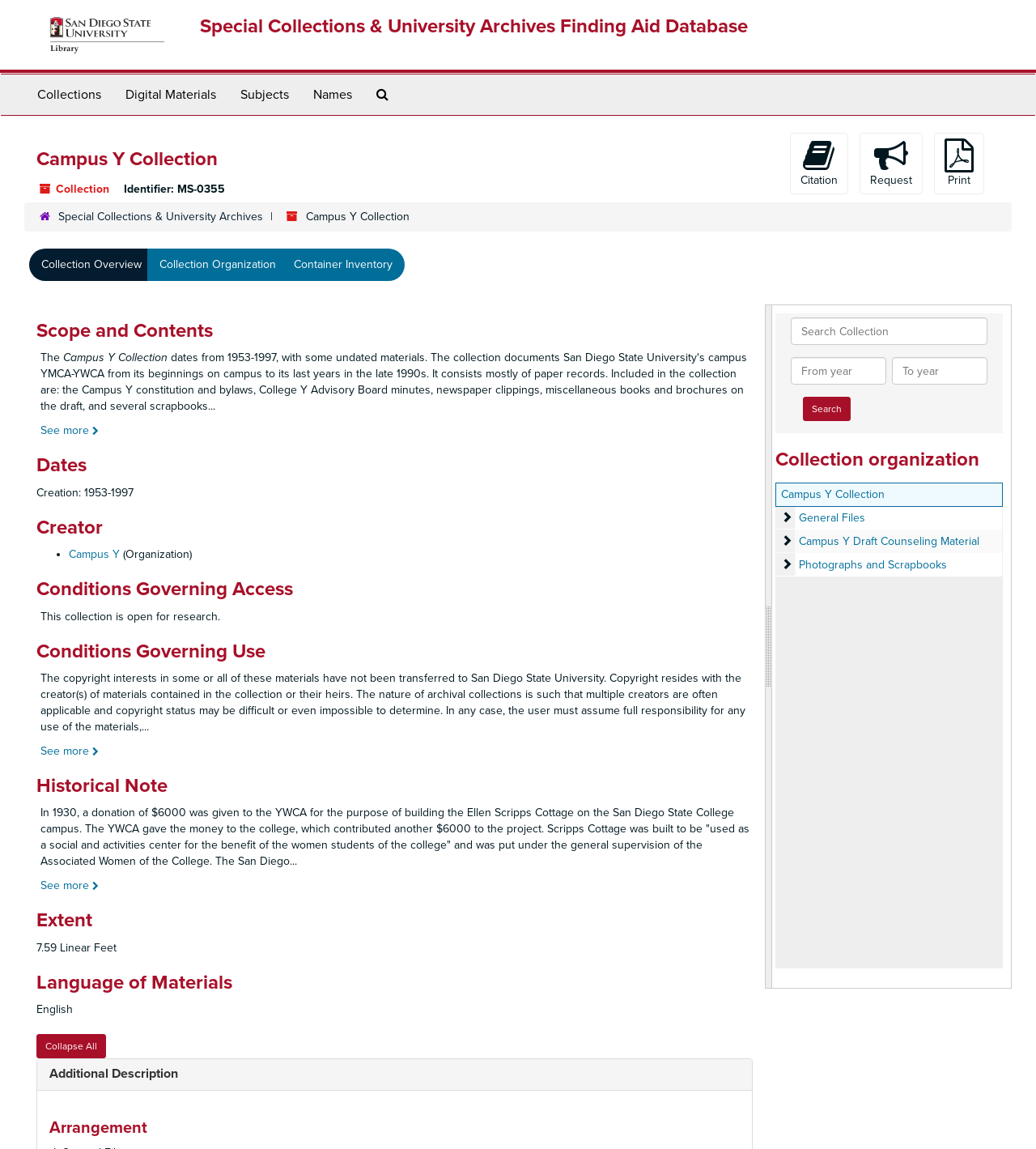Can you provide the bounding box coordinates for the element that should be clicked to implement the instruction: "Collapse all sections"?

[0.035, 0.9, 0.102, 0.921]